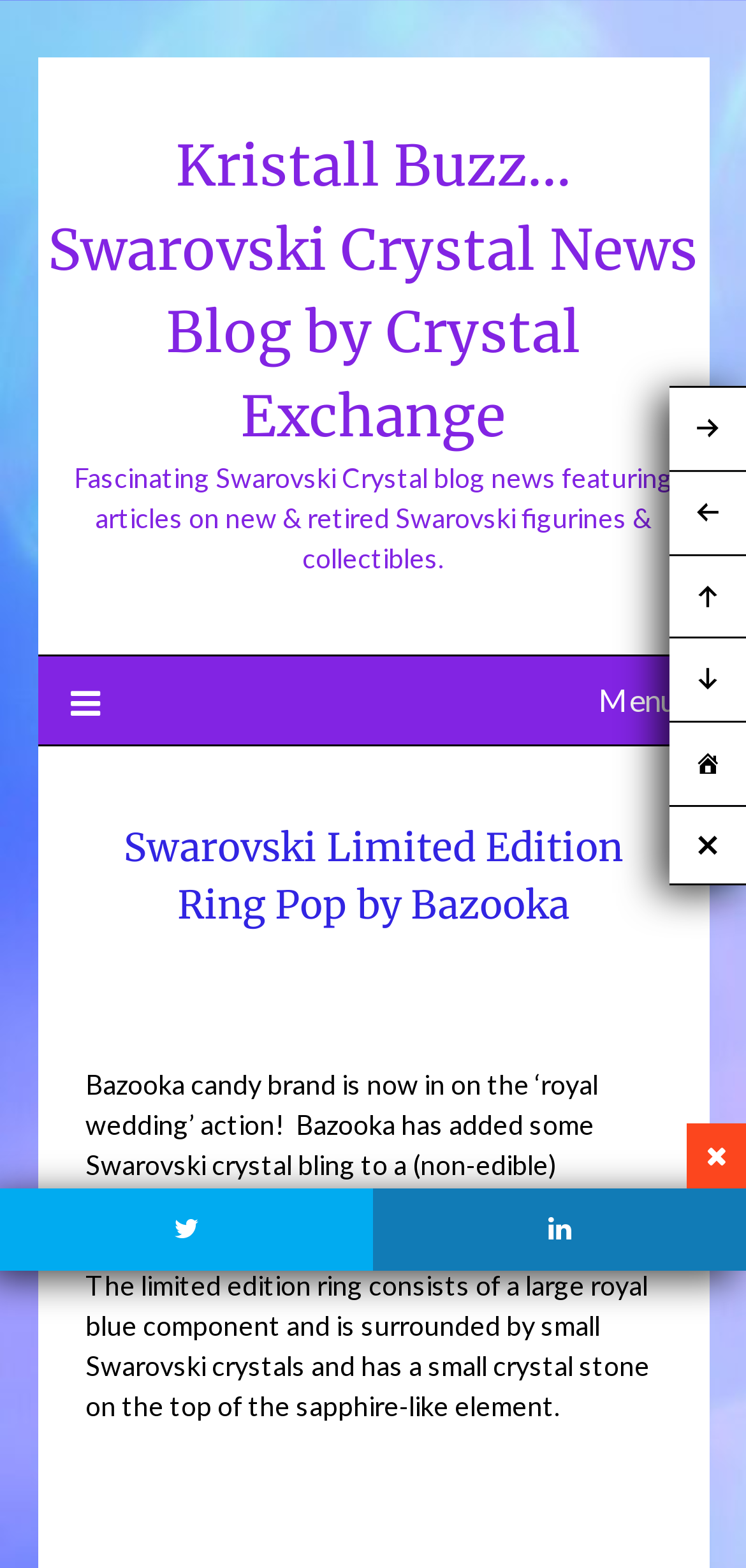Describe all the key features and sections of the webpage thoroughly.

The webpage is about the Swarovski Limited Edition Ring Pop by Bazooka, a unique candy brand that has added Swarovski crystal bling to a non-edible sapphire ring pop, resembling Kate Middleton's engagement ring. 

At the top left of the page, there is a link to the "Kristall Buzz… Swarovski Crystal News Blog by Crystal Exchange" with a brief description of the blog below it, which features articles on new and retired Swarovski figurines and collectibles. 

To the right of the blog description, there is a menu link with an icon, which is not expanded by default. When expanded, it reveals a header with the title "Swarovski Limited Edition Ring Pop by Bazooka" in a larger font size. 

Below the menu, there is a detailed description of the limited edition ring, which consists of a large royal blue component surrounded by small Swarovski crystals and has a small crystal stone on top of the sapphire-like element. 

On the top right of the page, there are five social media links, each represented by an icon. 

At the bottom of the page, there are two more links, one on the left and one on the right, each with an icon. The left link has a square icon, and the right link has a circular icon.